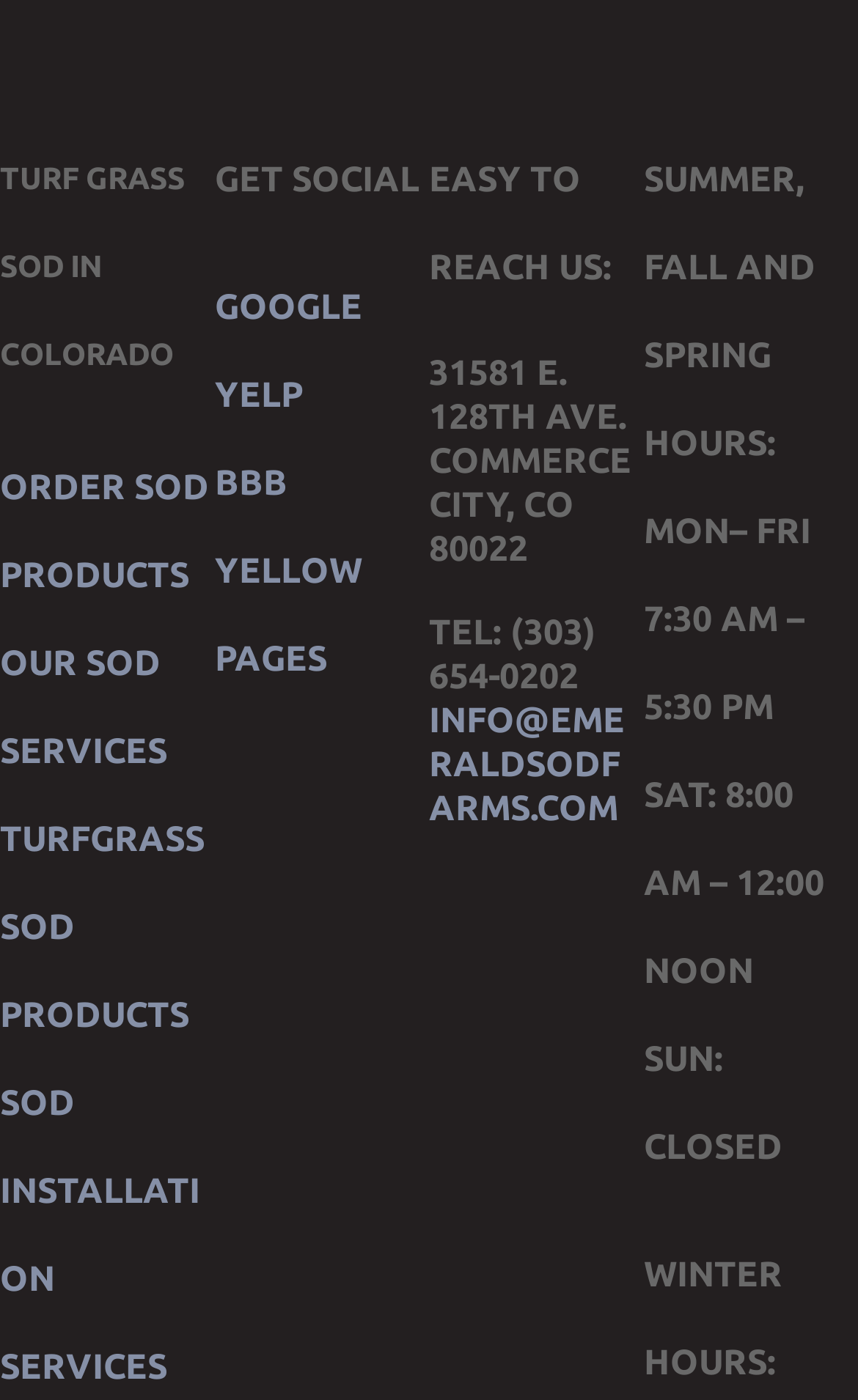Find the bounding box coordinates of the UI element according to this description: "Yellow Pages".

[0.25, 0.392, 0.422, 0.483]